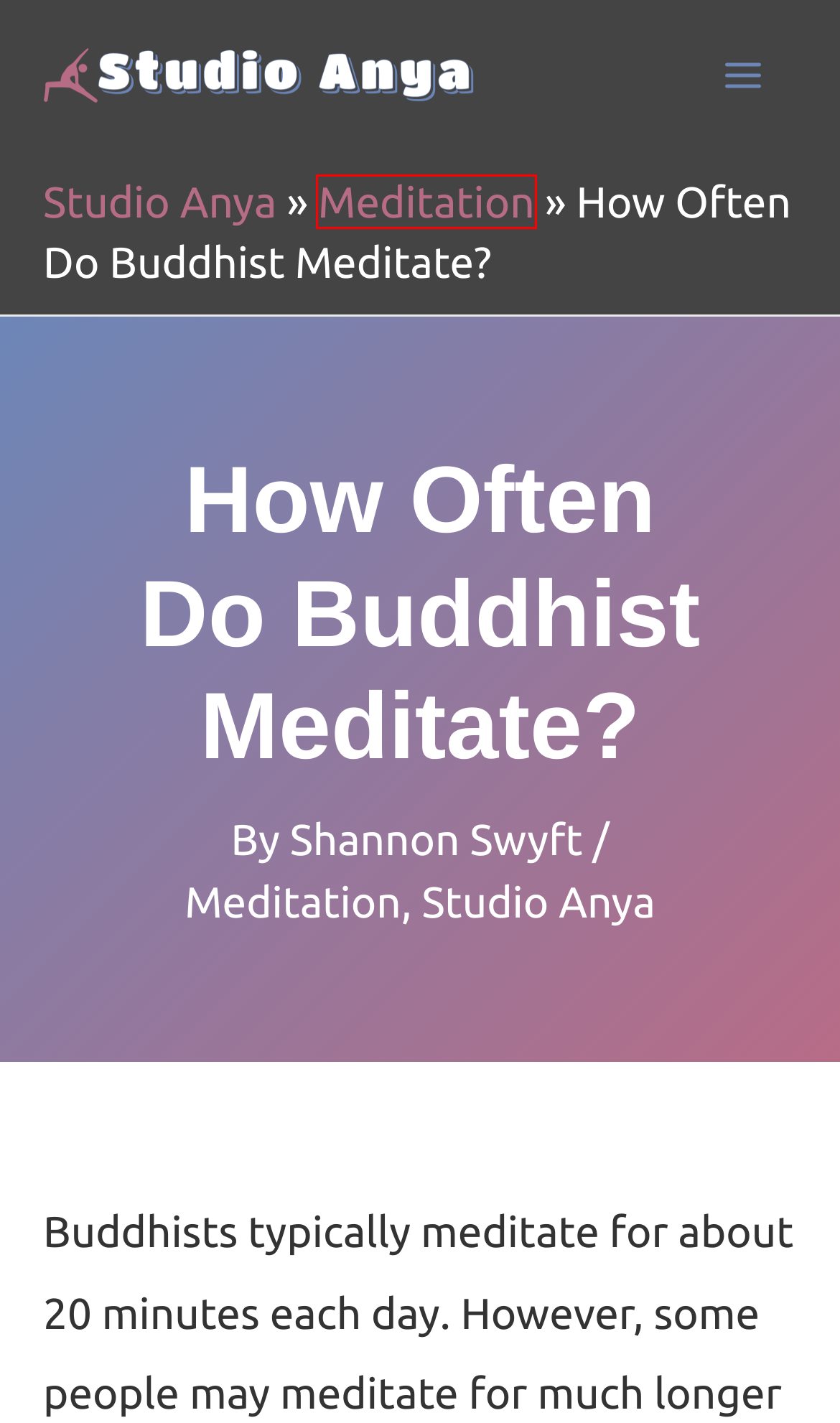Examine the screenshot of a webpage featuring a red bounding box and identify the best matching webpage description for the new page that results from clicking the element within the box. Here are the options:
A. How Much Do Monks Meditate?
B. Meditation Archives
C. Sitemap (2024)
D. Studio Anya - Get Your Body & Mind Right
E. Shannon Swyft - Studio Anya
F. What Is Quantum Method For Meditation?
G. Studio Anya Archives
H. Terms And Conditions (2024)

B